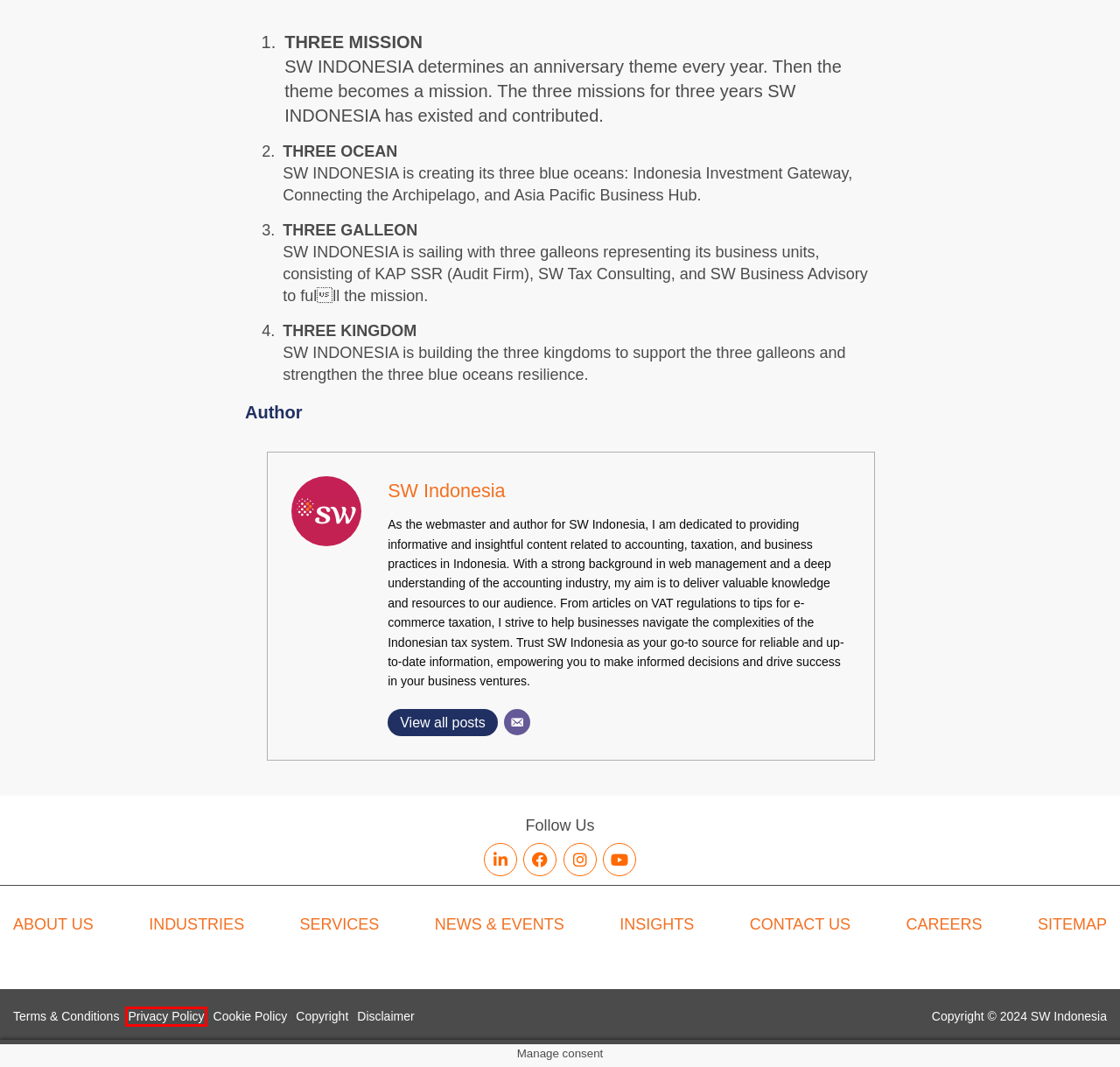You are given a screenshot of a webpage within which there is a red rectangle bounding box. Please choose the best webpage description that matches the new webpage after clicking the selected element in the bounding box. Here are the options:
A. SW Indonesia | Public Accounting Firm Indonesia
B. Home
C. Copyright | SW Indonesia
D. Terms & Conditions | SW Indonesia
E. Disclaimer | SW Indonesia
F. Privacy Policy | SW Indonesia
G. Join The SW Indonesia Team | Explore Exciting Career Opportunities
H. SW Indonesia, Author At SW Indonesia

F